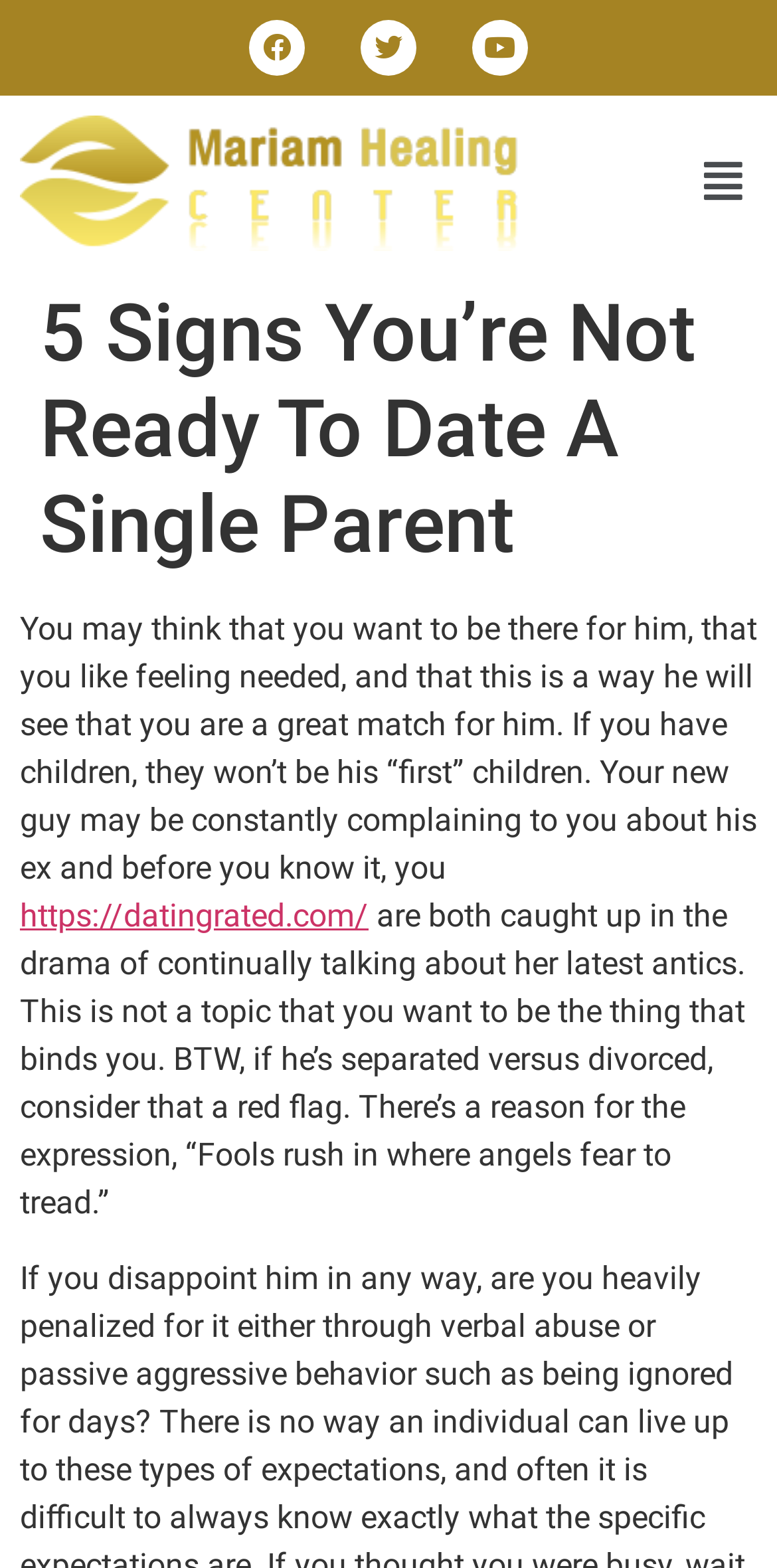Identify and provide the main heading of the webpage.

5 Signs You’re Not Ready To Date A Single Parent